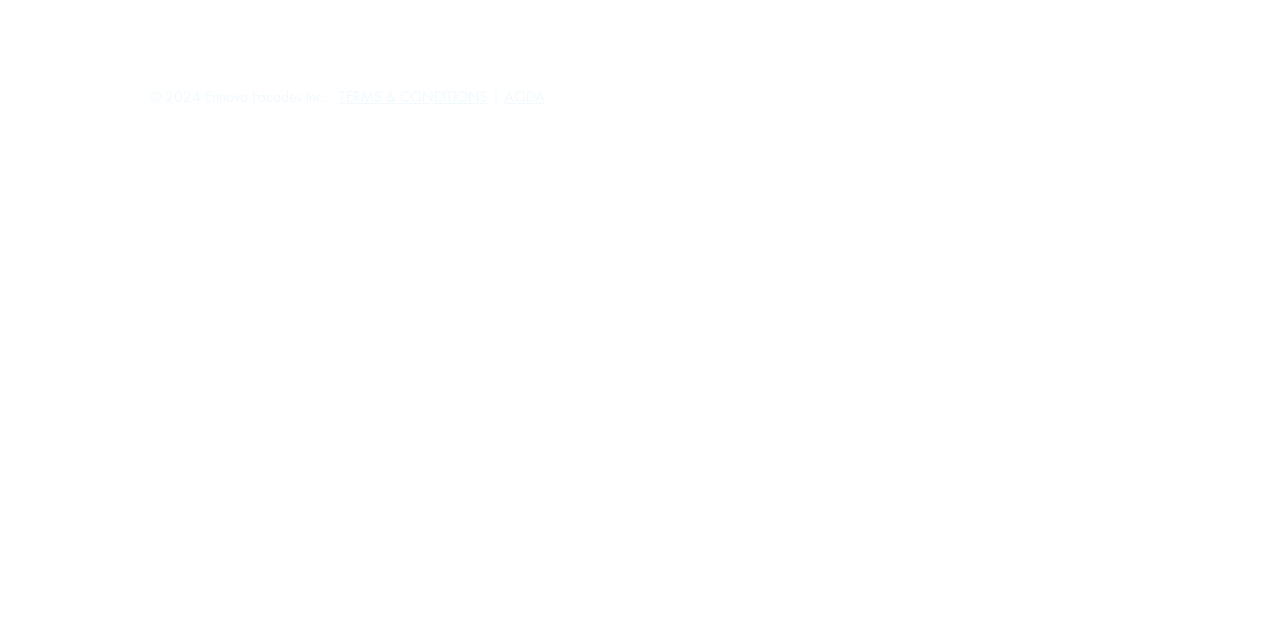Bounding box coordinates are specified in the format (top-left x, top-left y, bottom-right x, bottom-right y). All values are floating point numbers bounded between 0 and 1. Please provide the bounding box coordinate of the region this sentence describes: AODA

[0.394, 0.136, 0.426, 0.166]